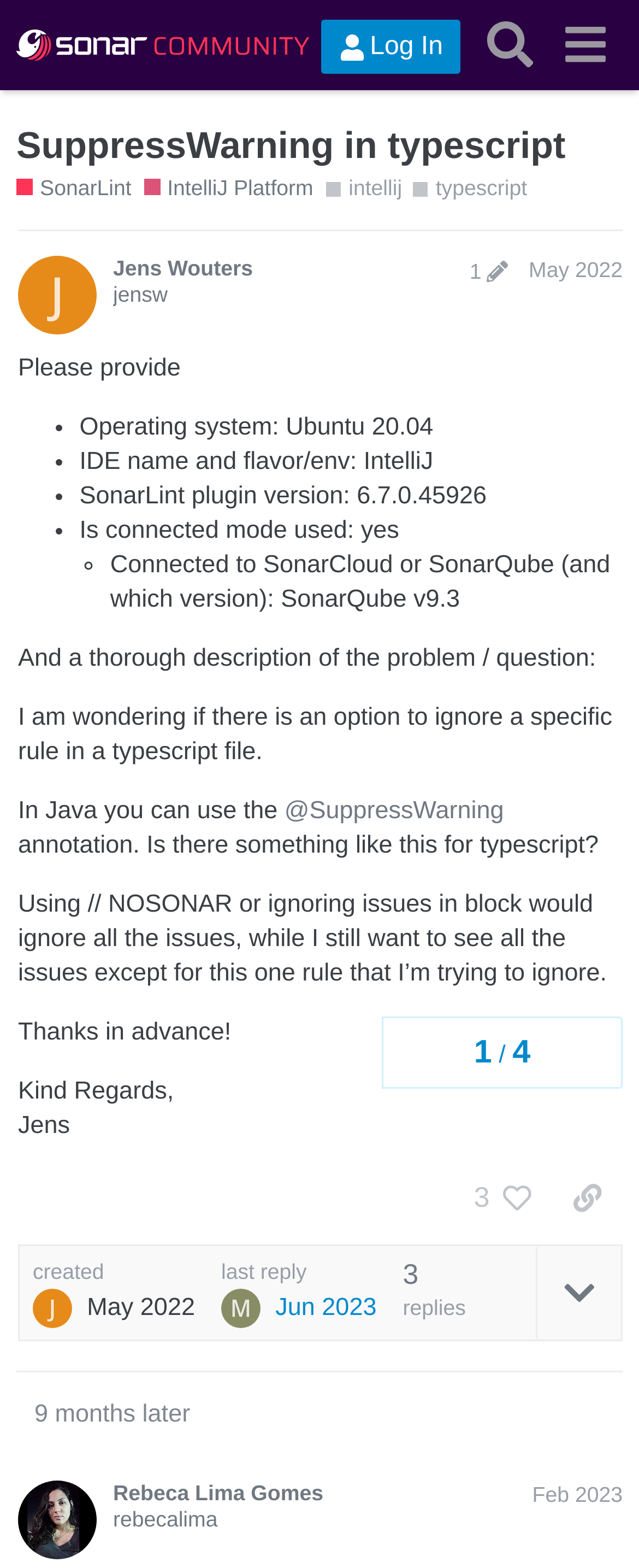Kindly determine the bounding box coordinates of the area that needs to be clicked to fulfill this instruction: "View the post by Jens Wouters".

[0.028, 0.146, 0.974, 0.874]